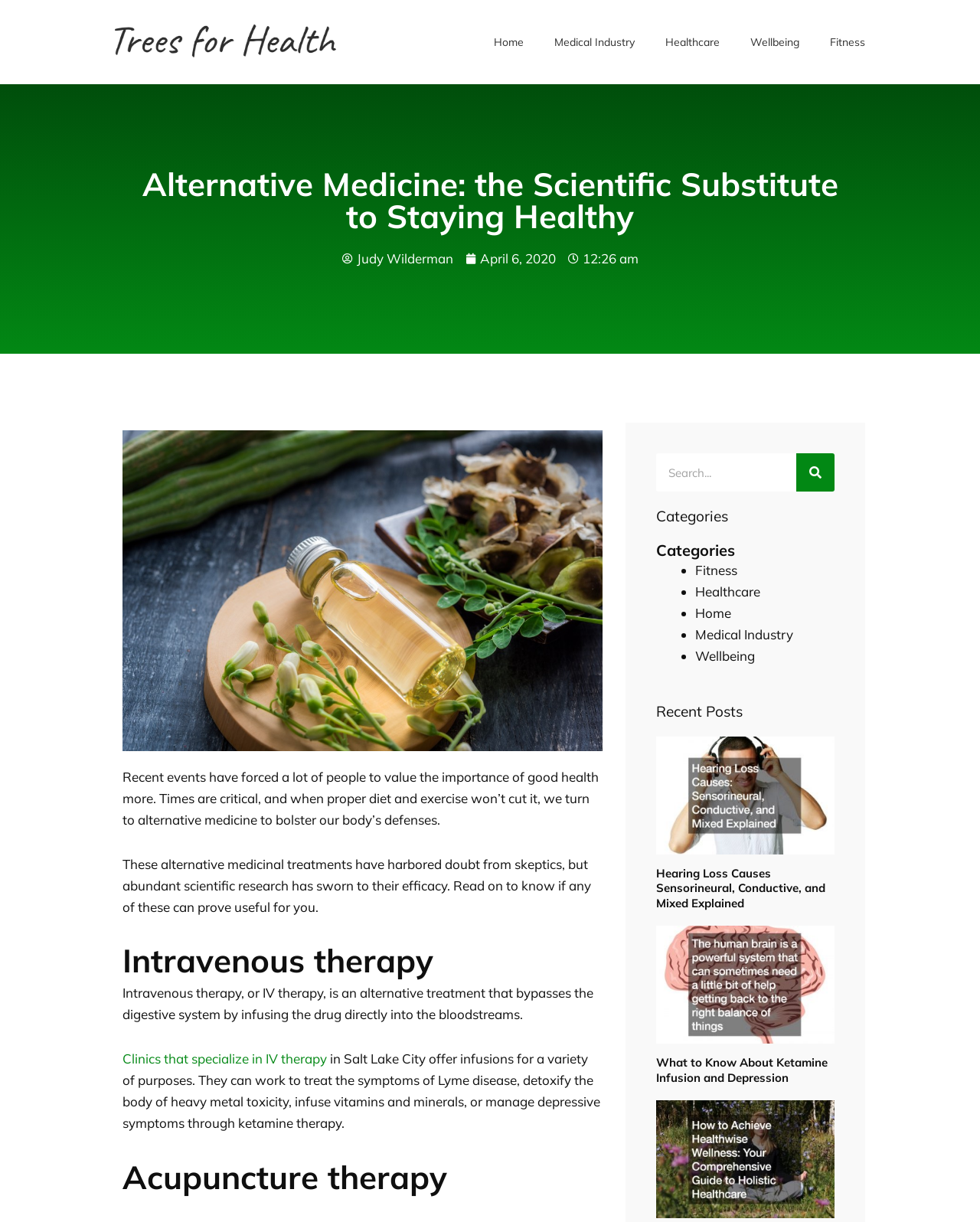What is the principal heading displayed on the webpage?

Alternative Medicine: the Scientific Substitute to Staying Healthy